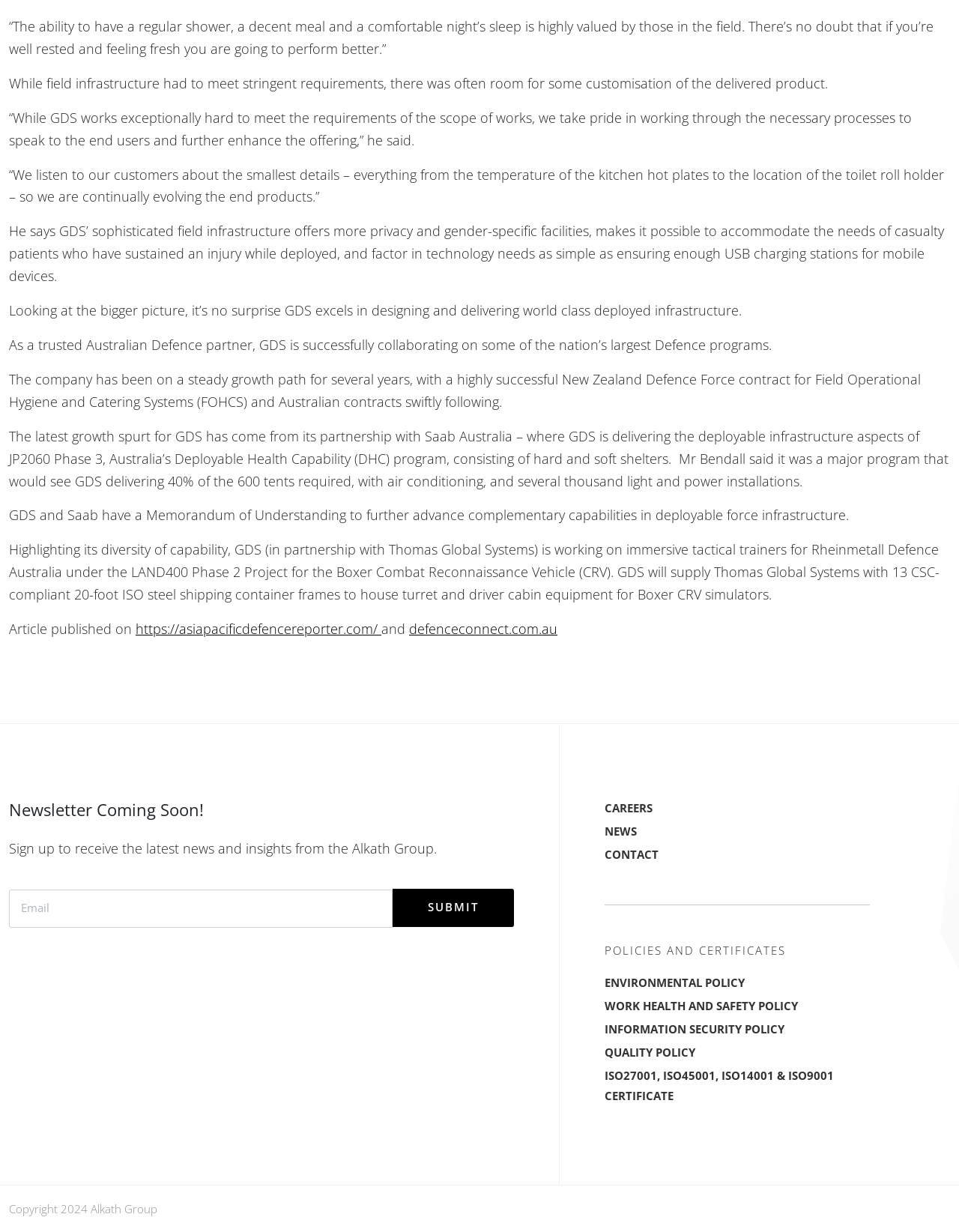Find and provide the bounding box coordinates for the UI element described here: "Terms & Conditions". The coordinates should be given as four float numbers between 0 and 1: [left, top, right, bottom].

None